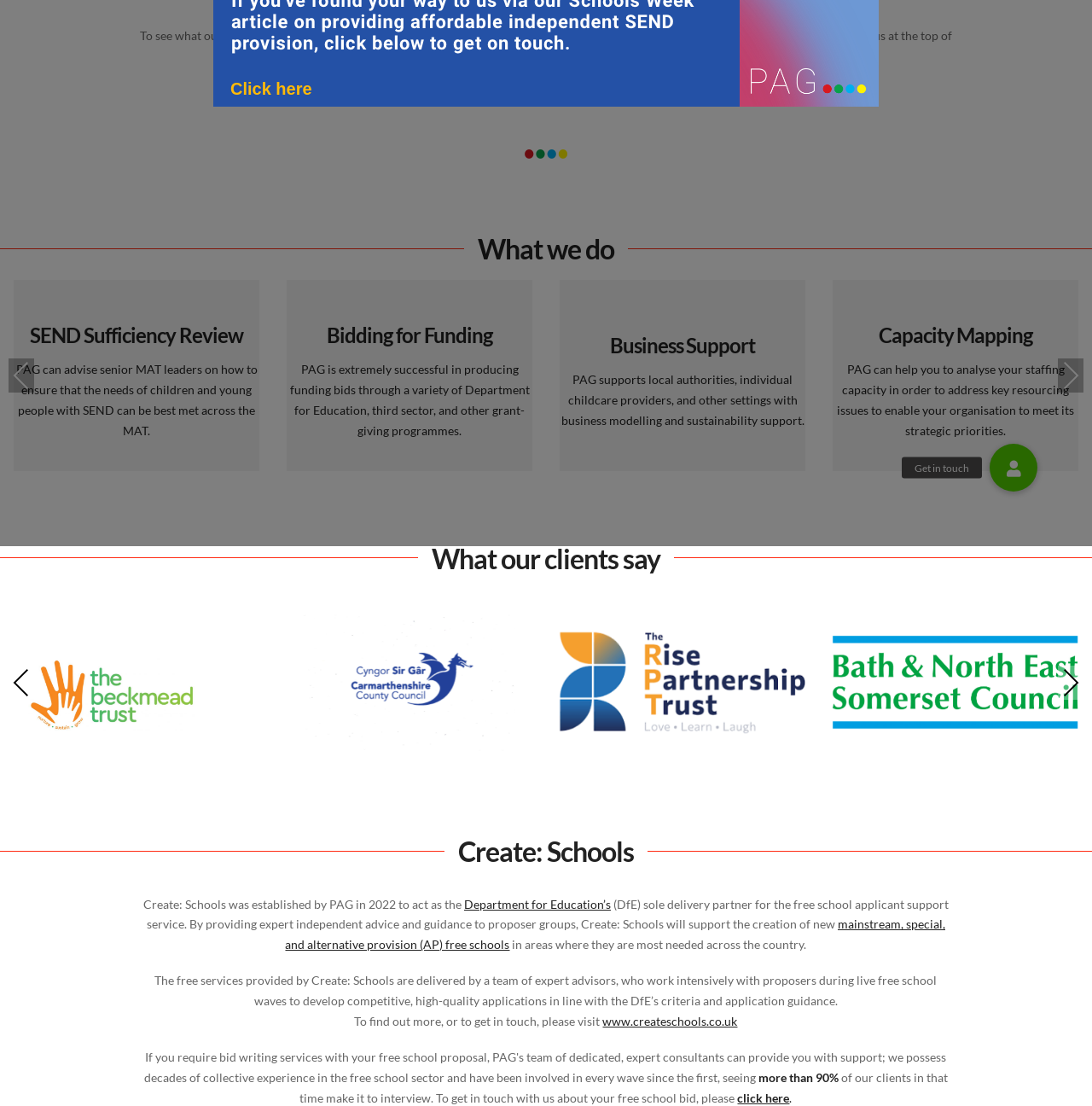Provide the bounding box coordinates of the HTML element this sentence describes: "Click here". The bounding box coordinates consist of four float numbers between 0 and 1, i.e., [left, top, right, bottom].

[0.211, 0.072, 0.286, 0.089]